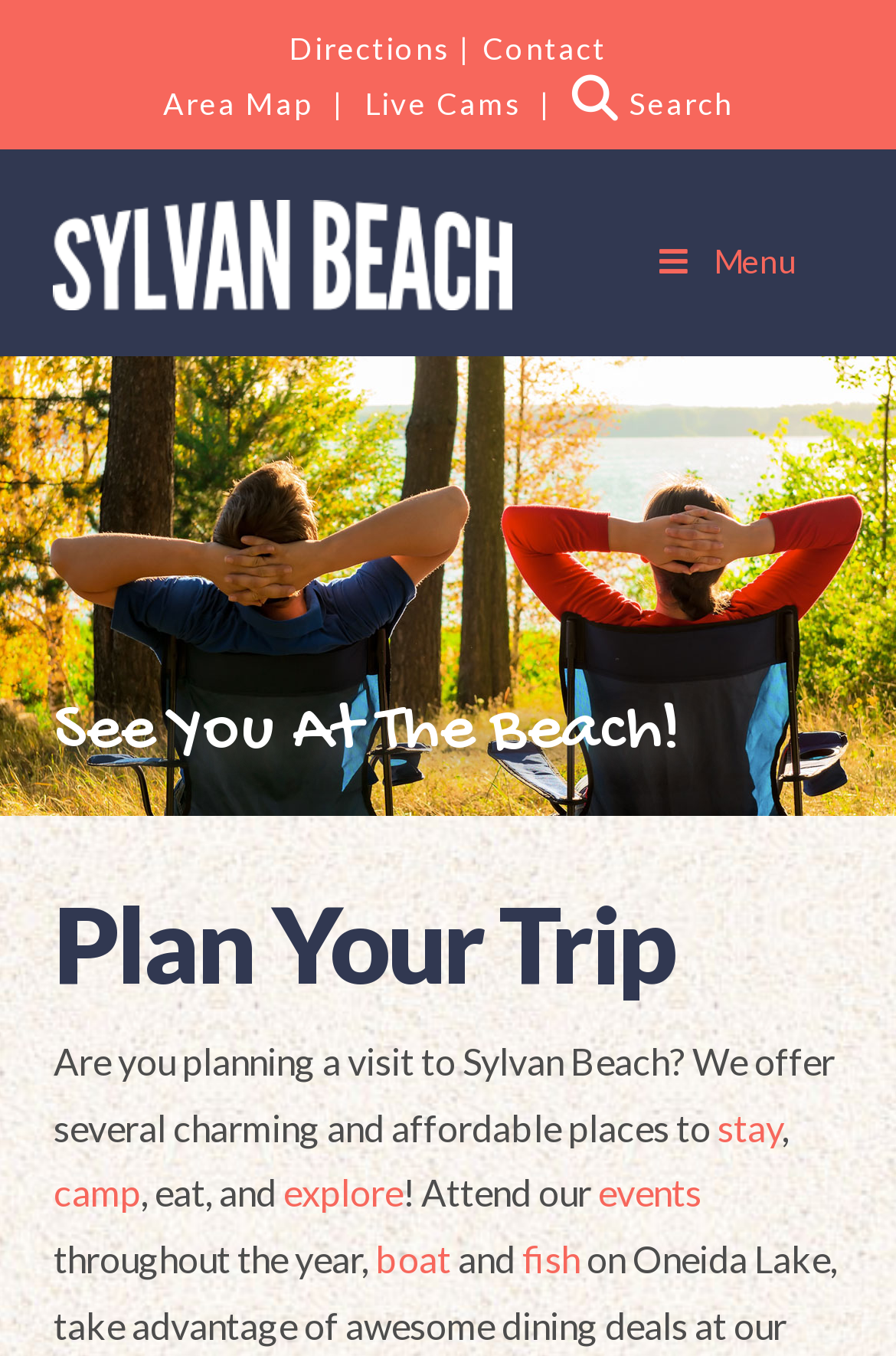What is the name of the beach?
Refer to the image and offer an in-depth and detailed answer to the question.

I found the name of the beach by looking at the link 'Sylvan-Verona Beach Tourism' which is a prominent element on the webpage, and also by reading the text 'Are you planning a visit to Sylvan Beach?' which suggests that Sylvan Beach is the main location being referred to.